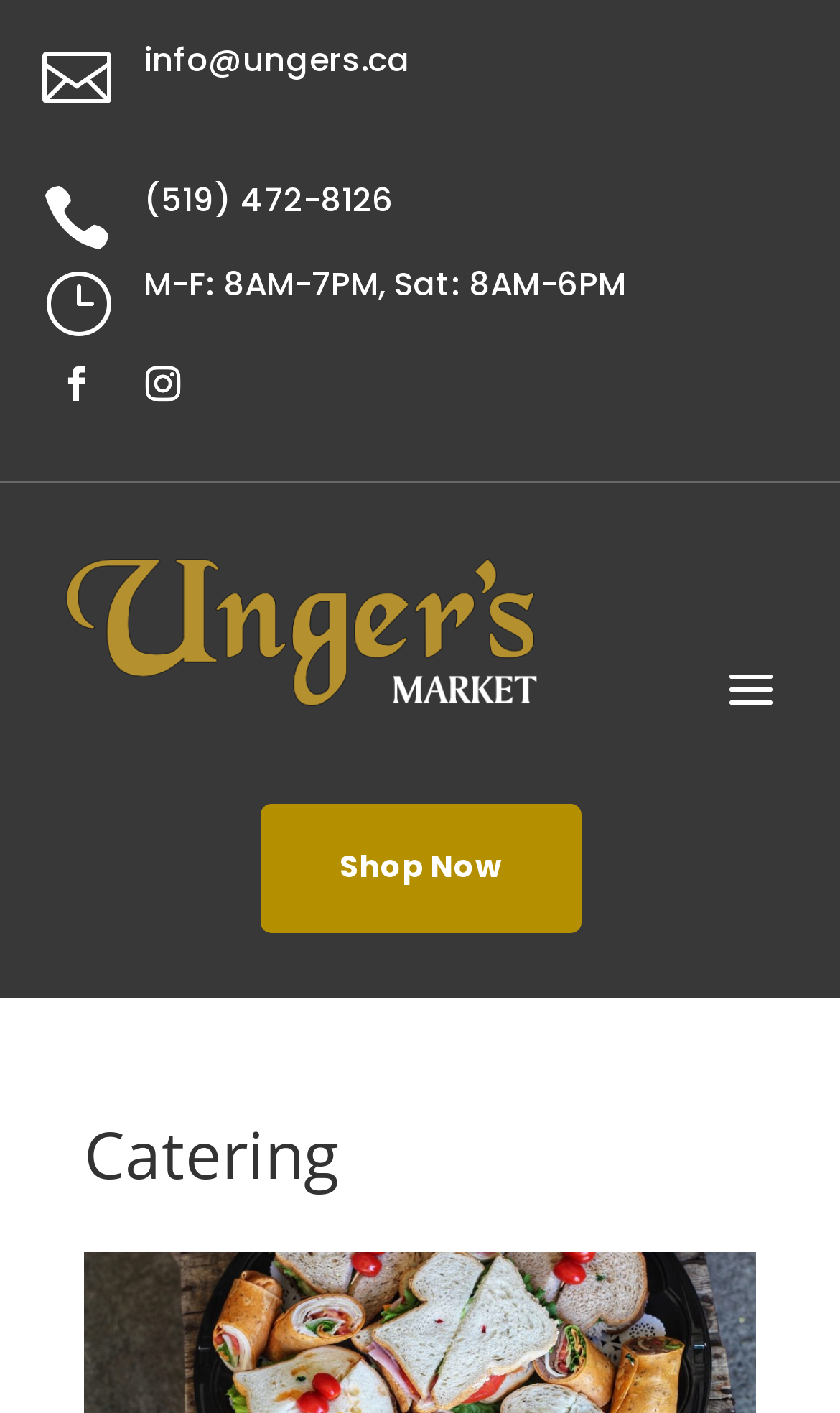What is the phone number of Unger's Market?
Observe the image and answer the question with a one-word or short phrase response.

(519) 472-8126